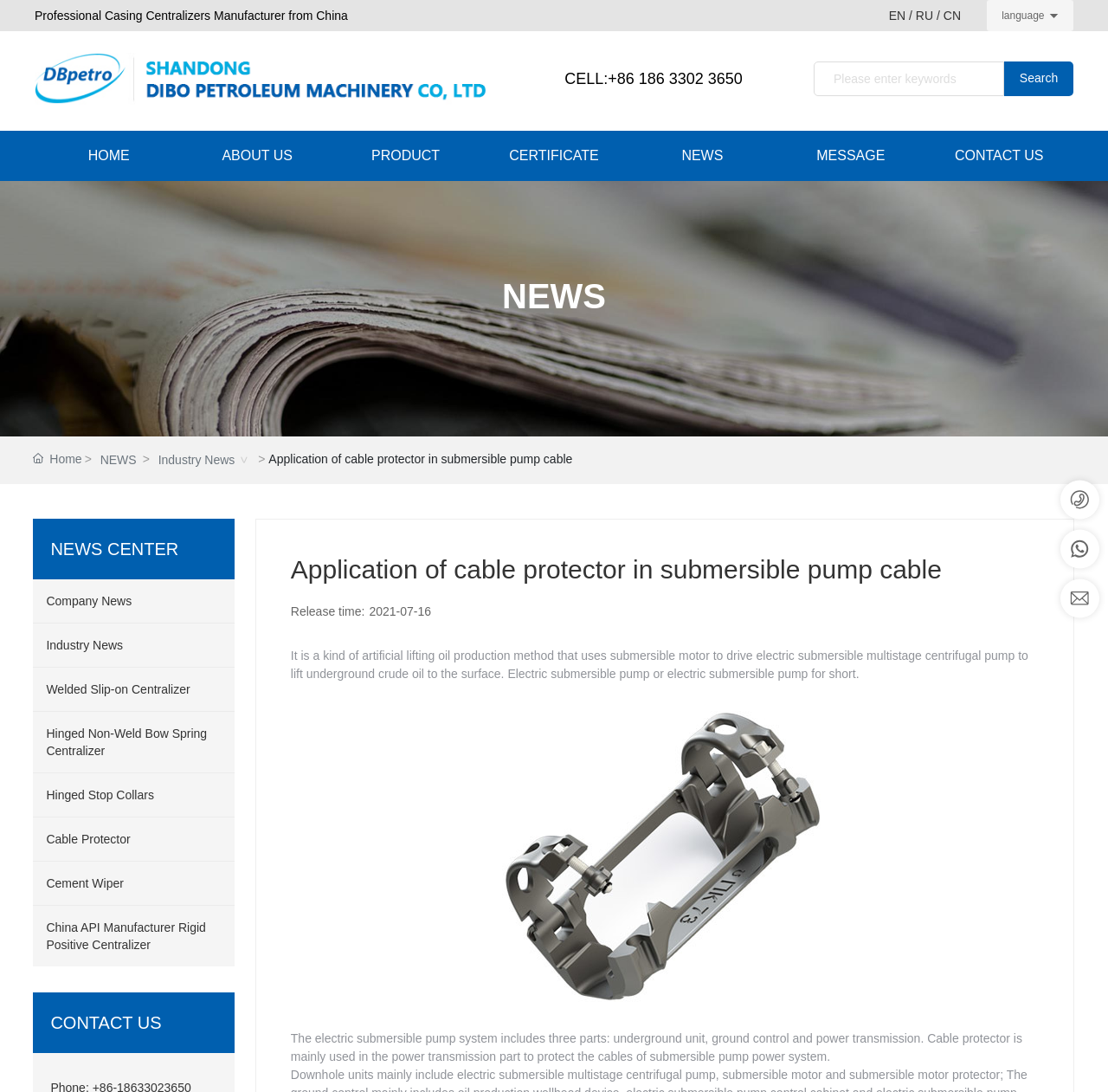Specify the bounding box coordinates of the area that needs to be clicked to achieve the following instruction: "Search for keywords".

[0.906, 0.056, 0.969, 0.088]